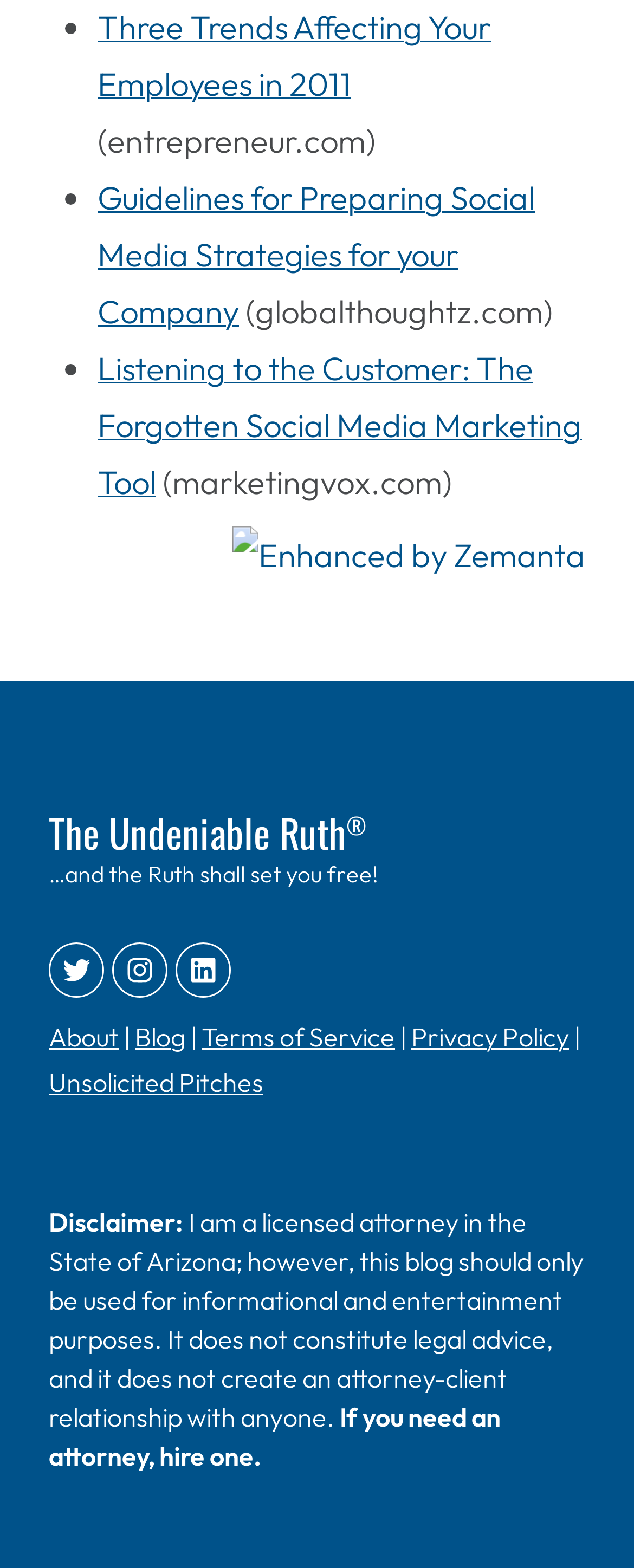Please locate the bounding box coordinates of the region I need to click to follow this instruction: "Visit the Twitter page".

[0.079, 0.602, 0.162, 0.636]